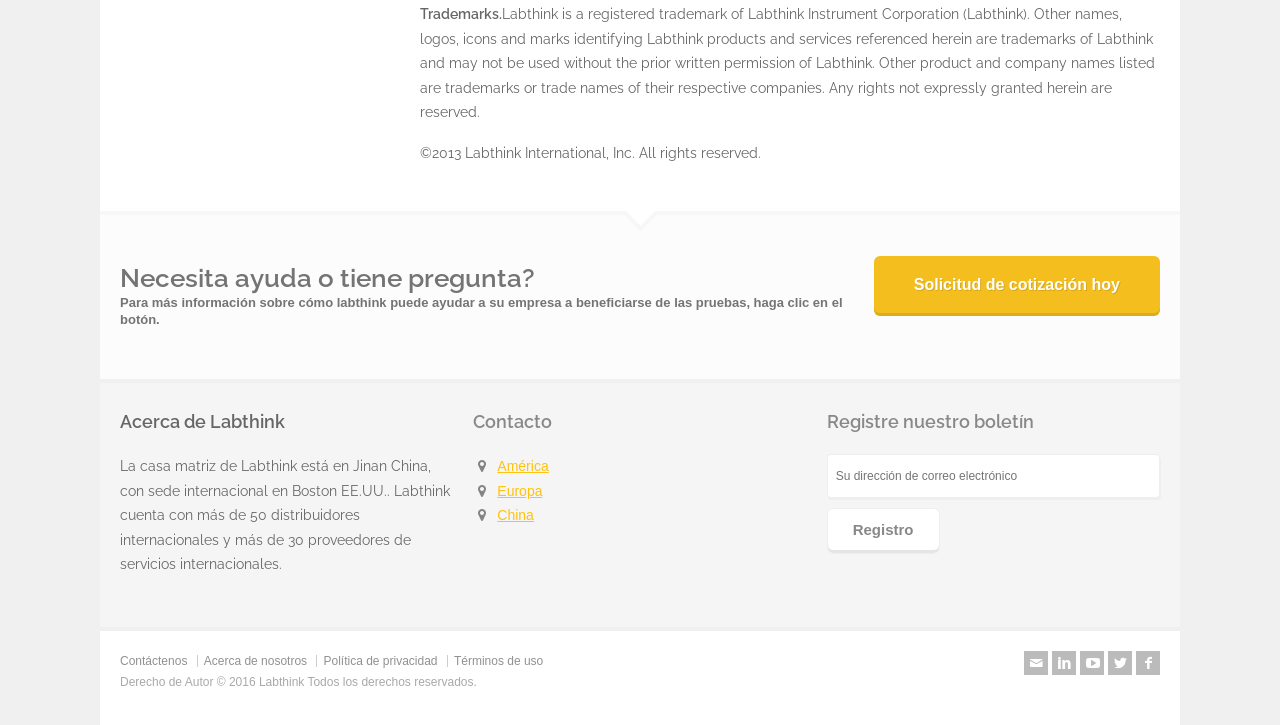Identify the bounding box coordinates of the specific part of the webpage to click to complete this instruction: "Click the 'Acerca de Labthink' link".

[0.094, 0.567, 0.223, 0.596]